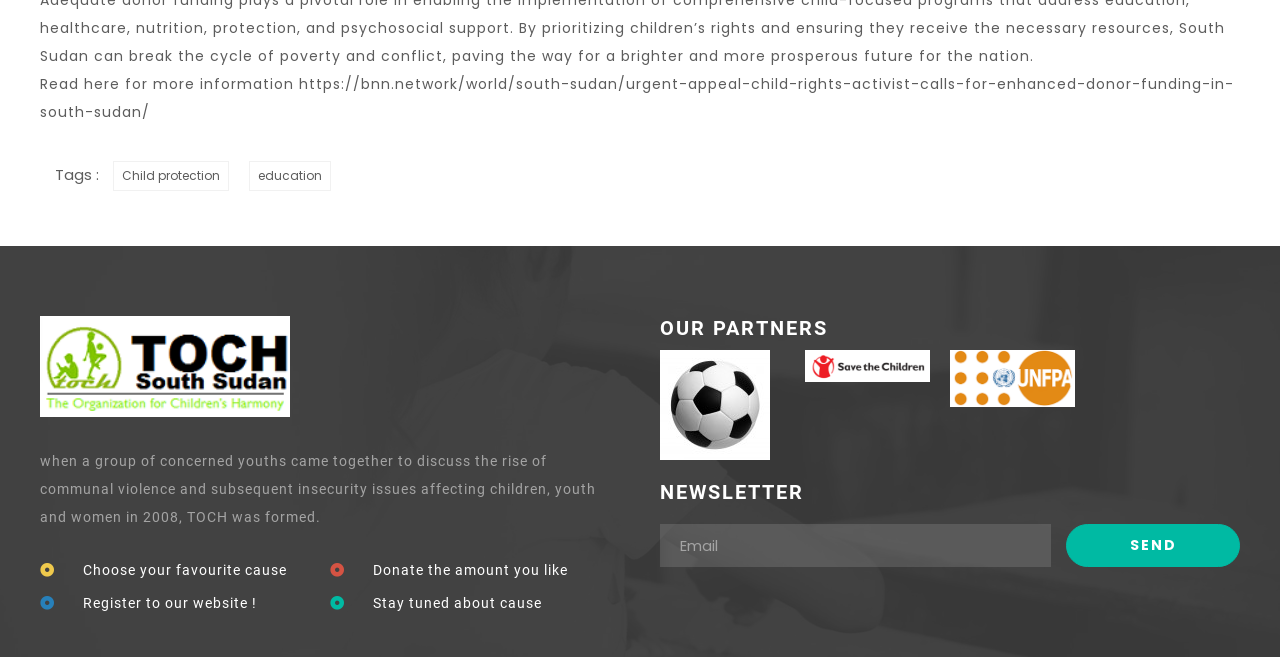Using the given element description, provide the bounding box coordinates (top-left x, top-left y, bottom-right x, bottom-right y) for the corresponding UI element in the screenshot: education

[0.195, 0.241, 0.259, 0.286]